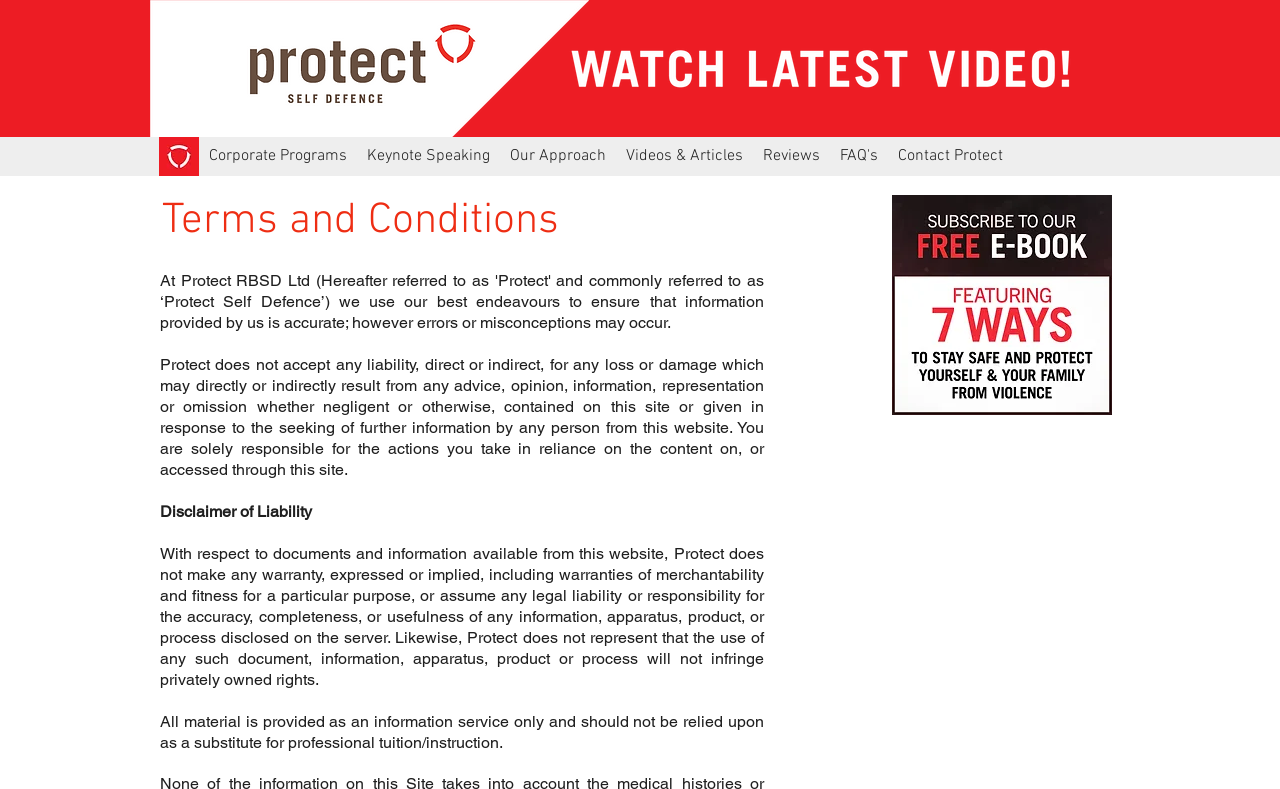Please find the bounding box coordinates of the element that must be clicked to perform the given instruction: "View the Terms and Conditions heading". The coordinates should be four float numbers from 0 to 1, i.e., [left, top, right, bottom].

[0.127, 0.247, 0.598, 0.313]